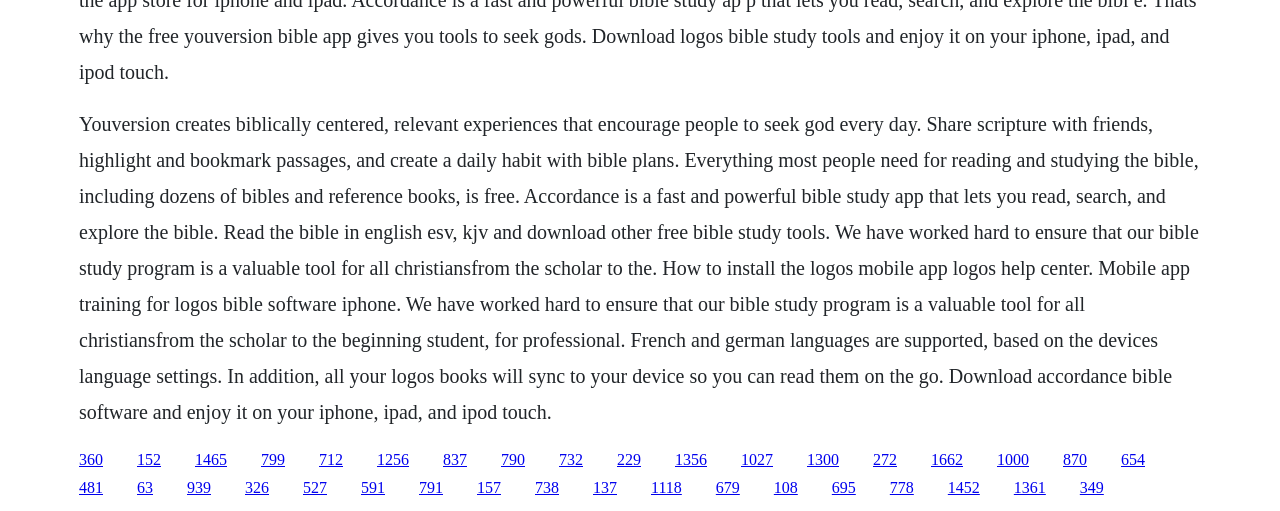Please identify the bounding box coordinates of the element I need to click to follow this instruction: "Click the 'Accordance Bible Software' link".

[0.062, 0.938, 0.08, 0.971]